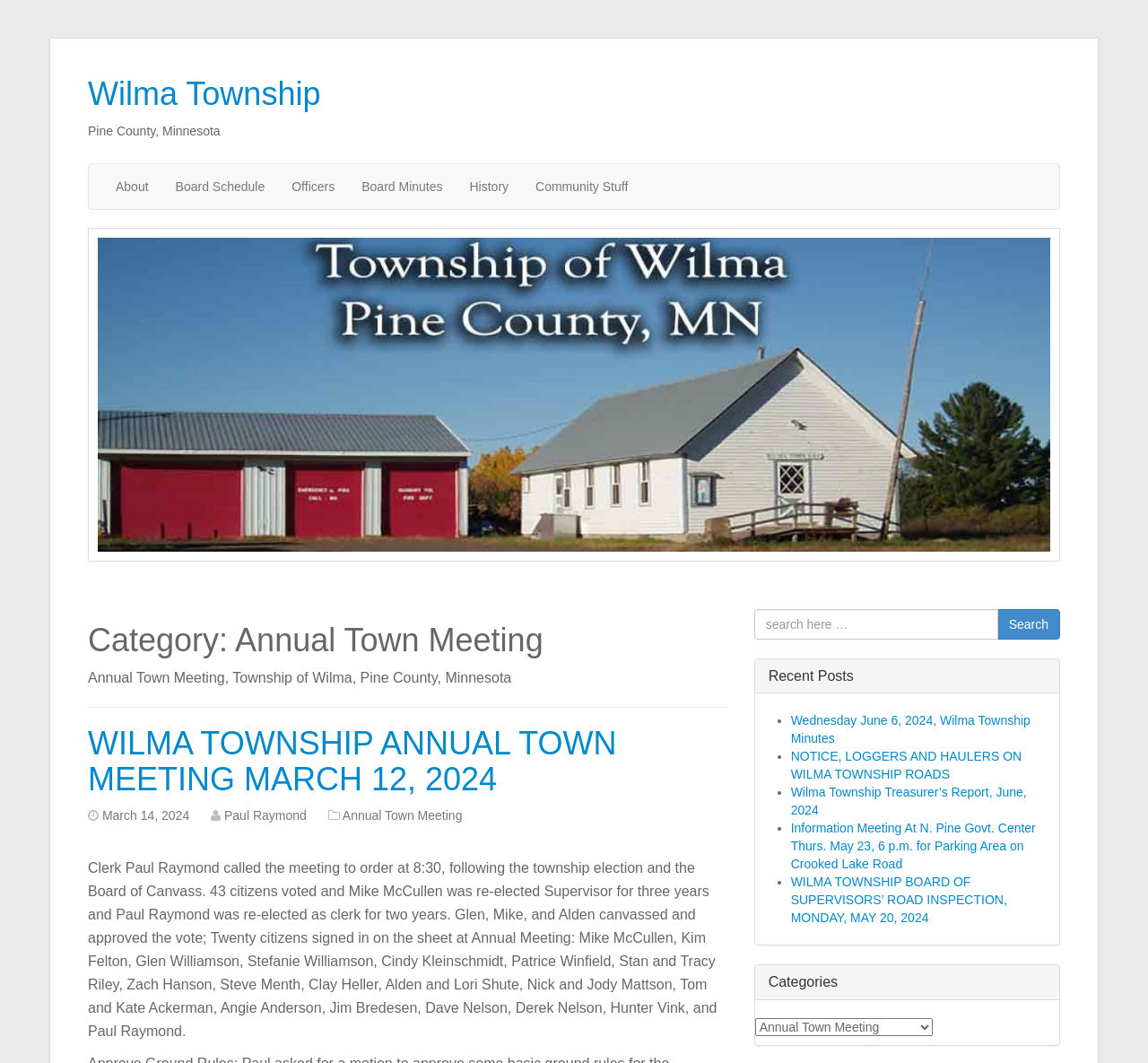What are the recent posts about?
Refer to the screenshot and answer in one word or phrase.

Township minutes and reports